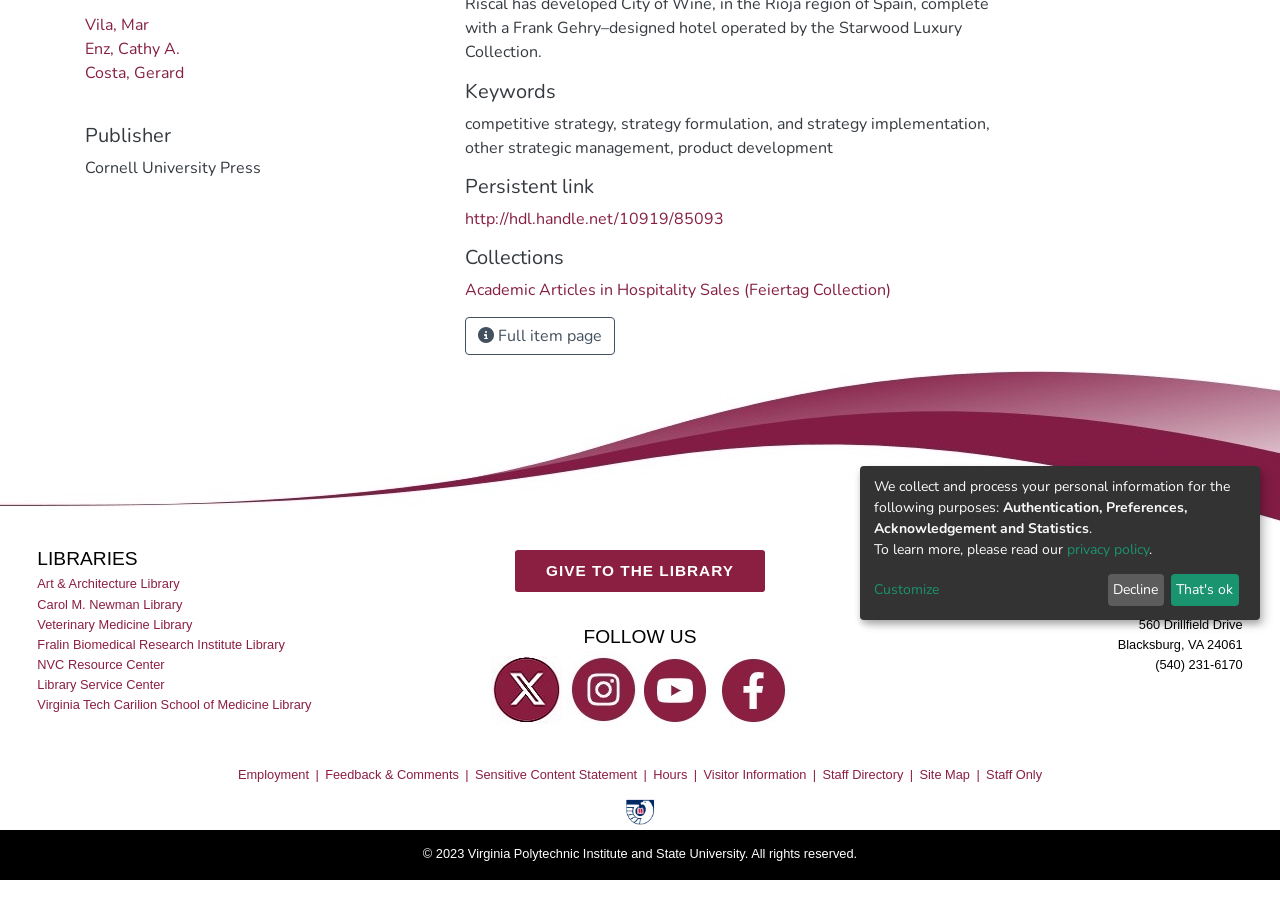Identify the bounding box of the HTML element described as: "Site Map".

[0.718, 0.848, 0.77, 0.865]